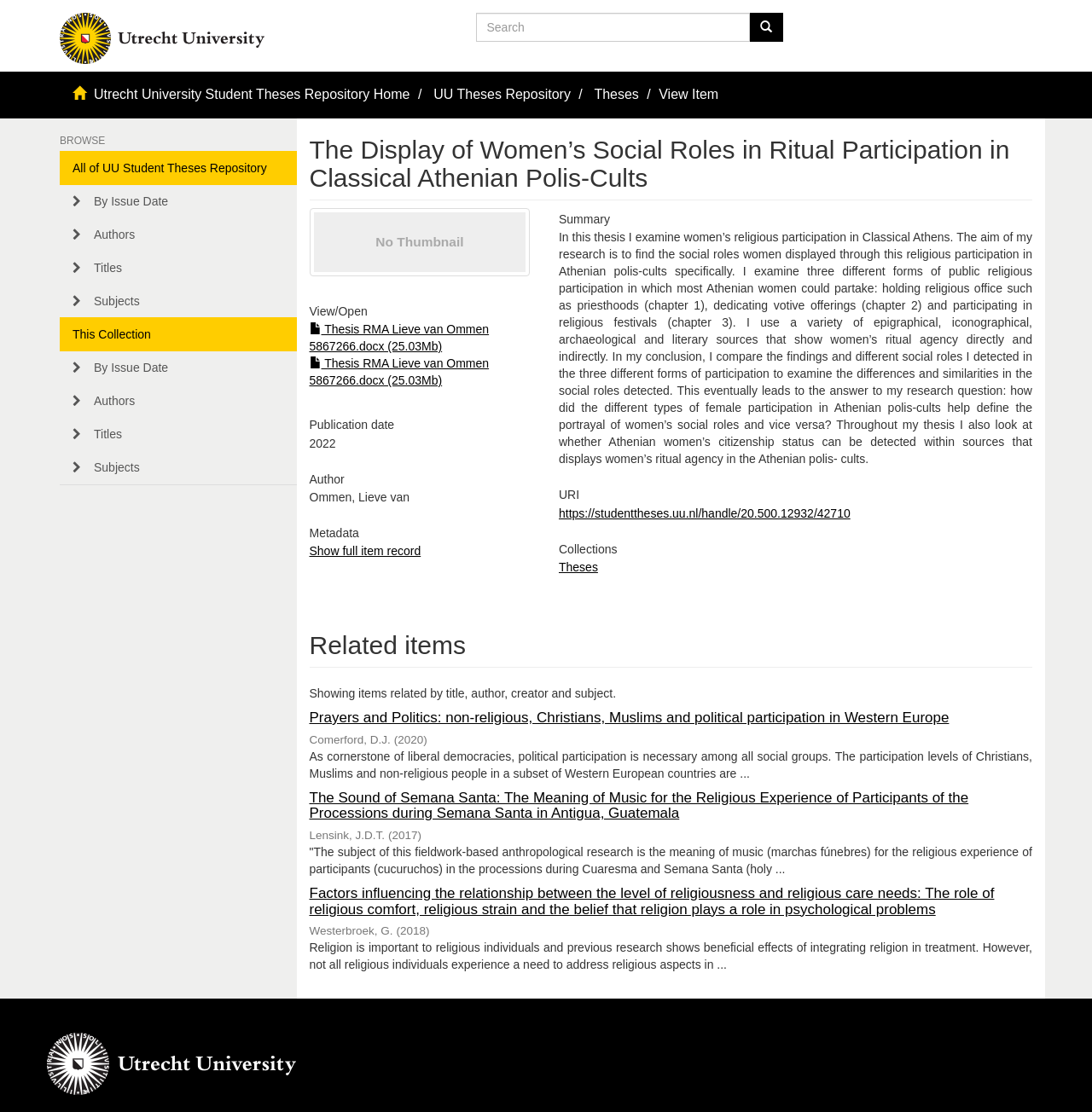Provide a short answer to the following question with just one word or phrase: What is the title of the related thesis 'Prayers and Politics: non-religious, Christians, Muslims and political participation in Western Europe'?

Prayers and Politics